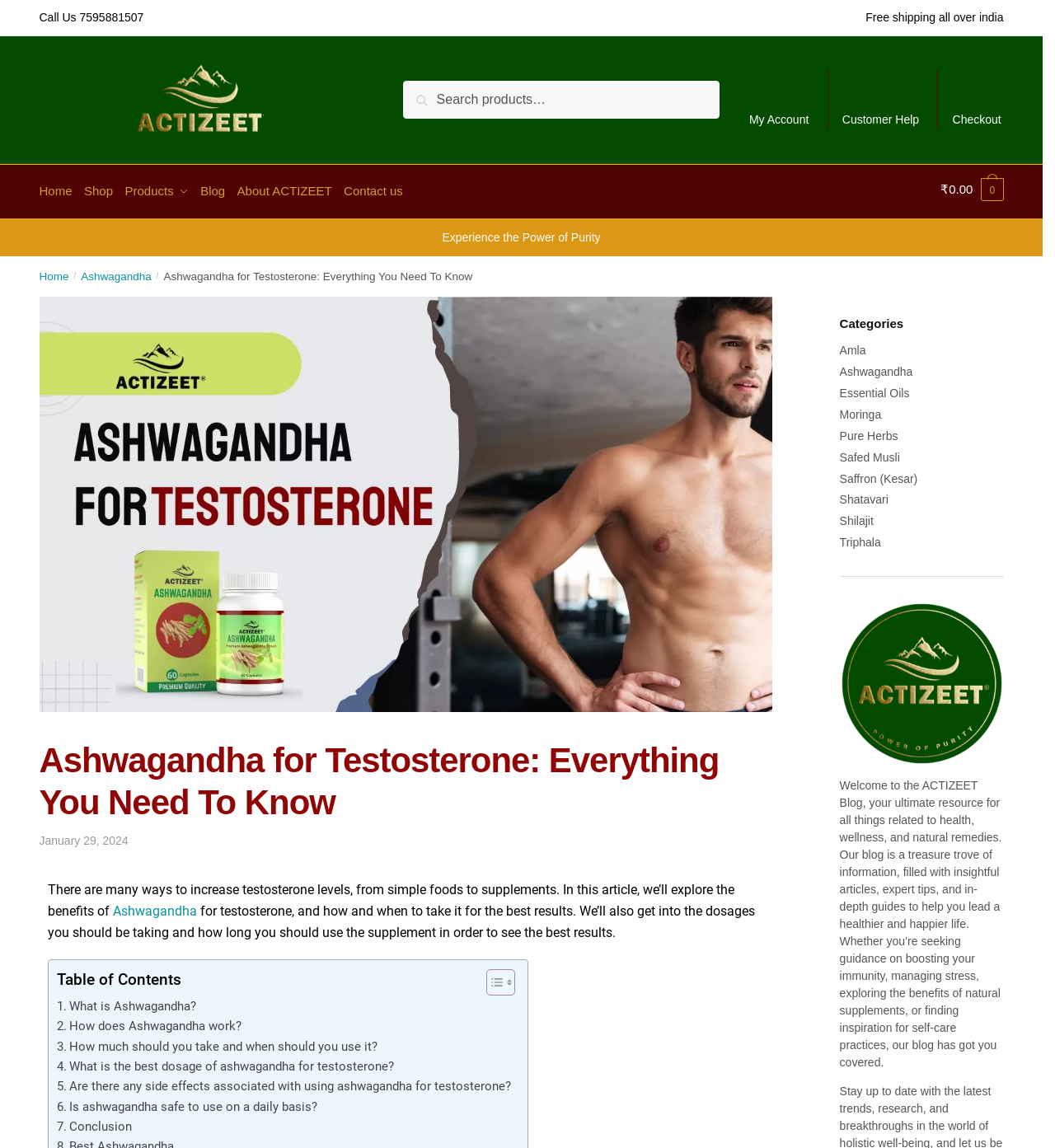Provide the bounding box coordinates for the UI element described in this sentence: "Call Us 7595881507". The coordinates should be four float values between 0 and 1, i.e., [left, top, right, bottom].

[0.037, 0.009, 0.136, 0.021]